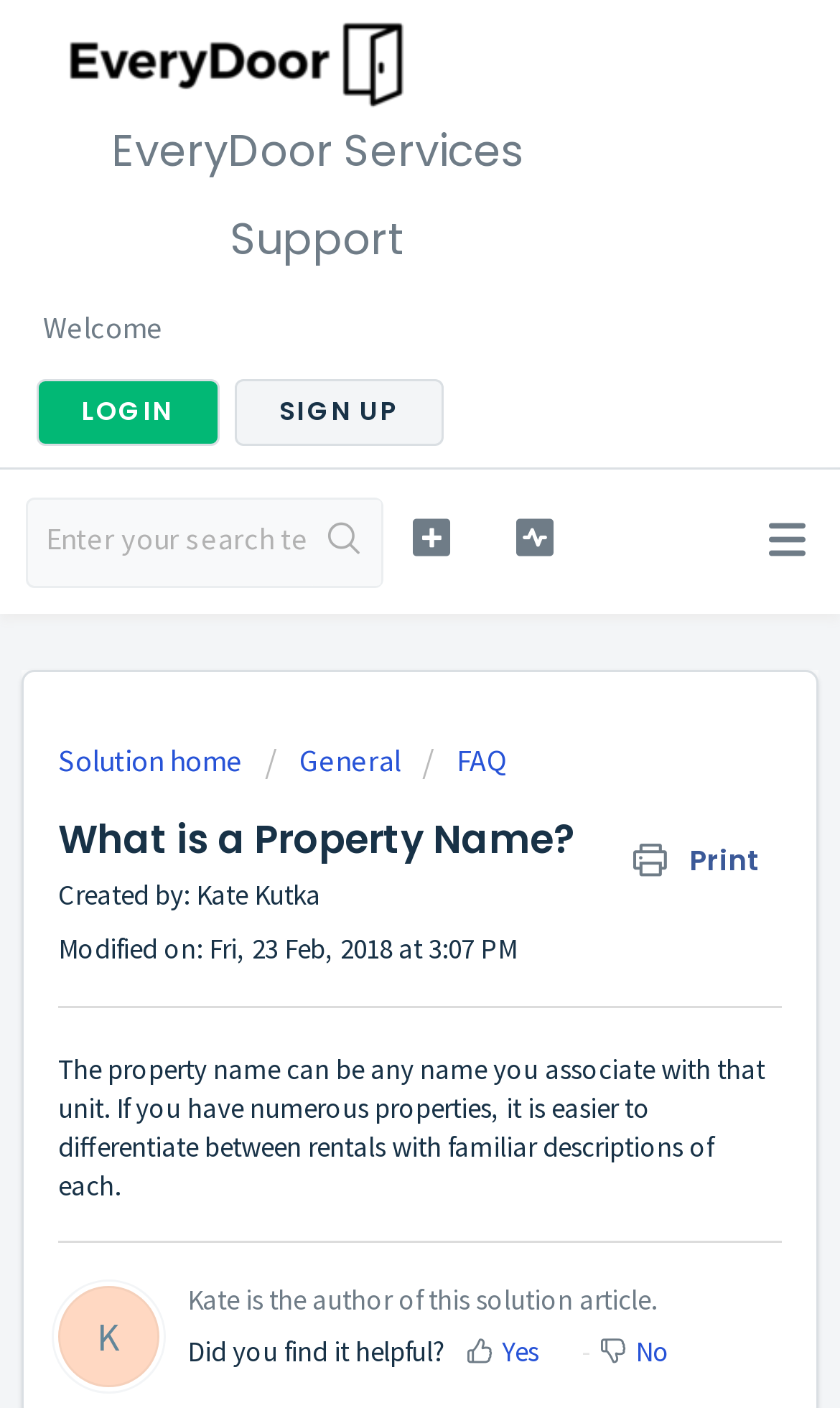Please give a succinct answer using a single word or phrase:
What is the date when the article was last modified?

Fri, 23 Feb, 2018